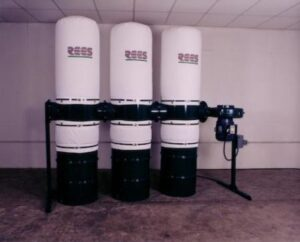What factors should be considered when selecting a dust collection system?
Using the image as a reference, deliver a detailed and thorough answer to the question.

When selecting a dust collection system, factors to consider include the workshop size, the types of machines in use, and the volume of dust generated, in order to ensure proper implementation and optimal airflow and performance to meet the specific needs of woodworking operations.